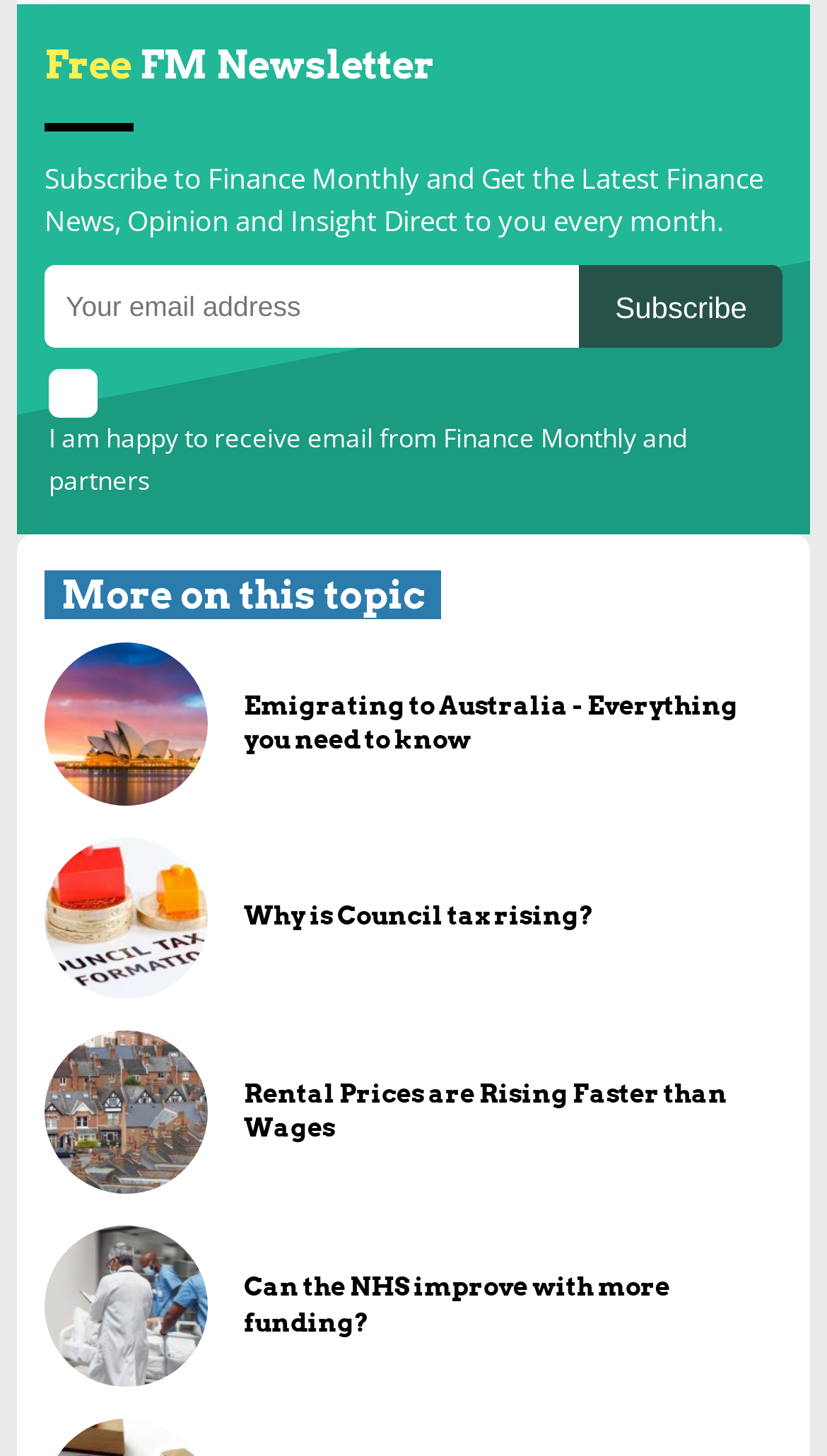Identify the bounding box of the UI component described as: "Why is Council tax rising?".

[0.295, 0.618, 0.946, 0.643]